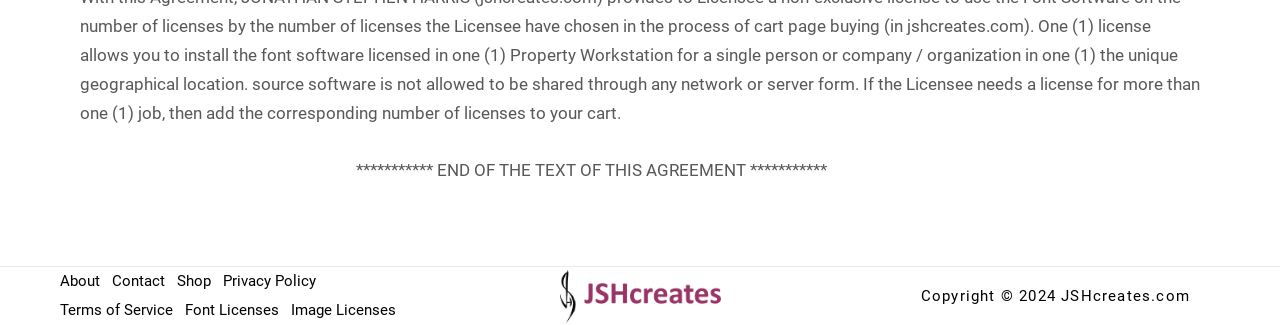Locate the bounding box of the UI element defined by this description: "Contact". The coordinates should be given as four float numbers between 0 and 1, formatted as [left, top, right, bottom].

[0.088, 0.822, 0.138, 0.911]